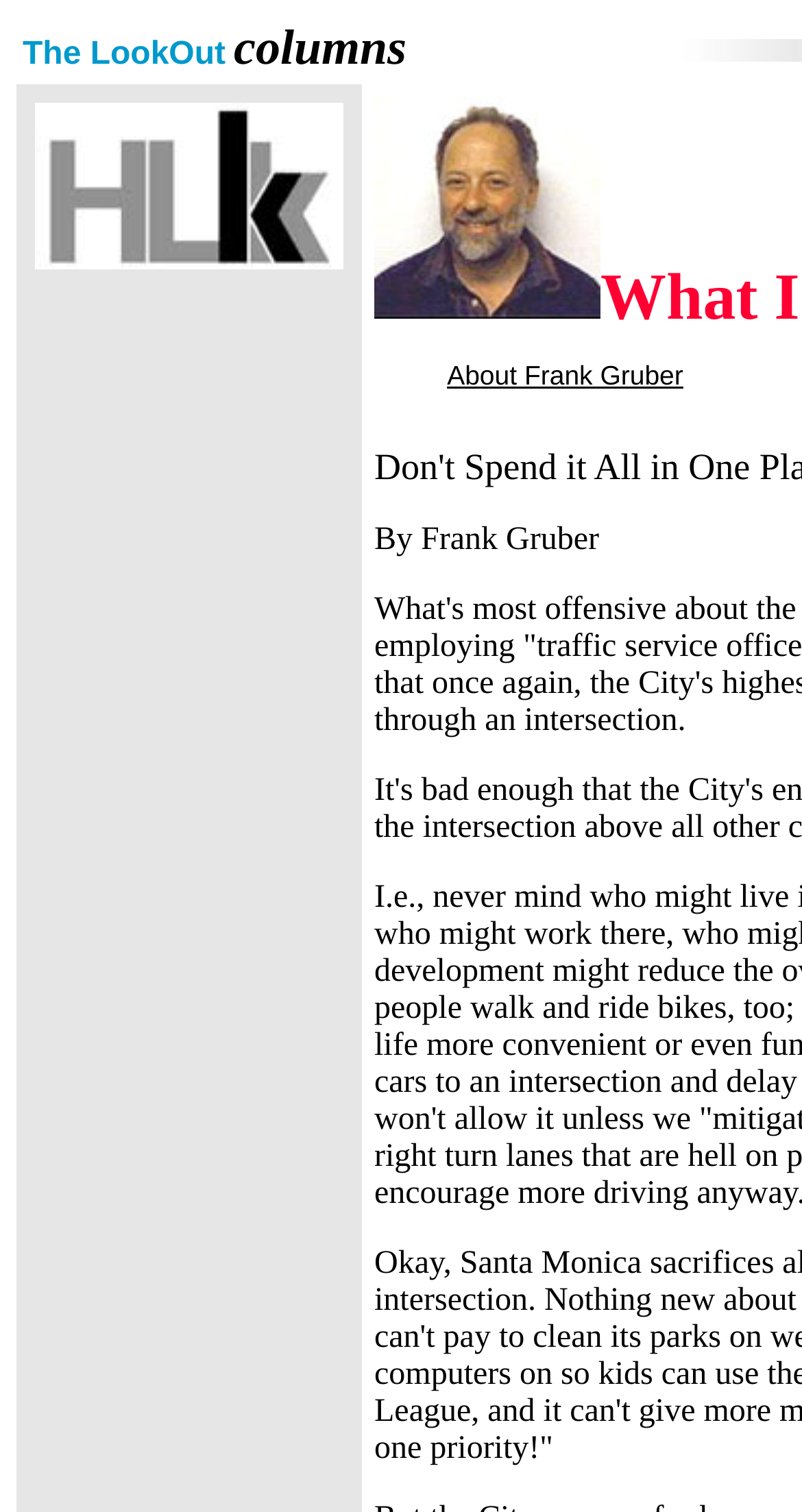Refer to the element description About Frank Gruber and identify the corresponding bounding box in the screenshot. Format the coordinates as (top-left x, top-left y, bottom-right x, bottom-right y) with values in the range of 0 to 1.

[0.557, 0.238, 0.852, 0.258]